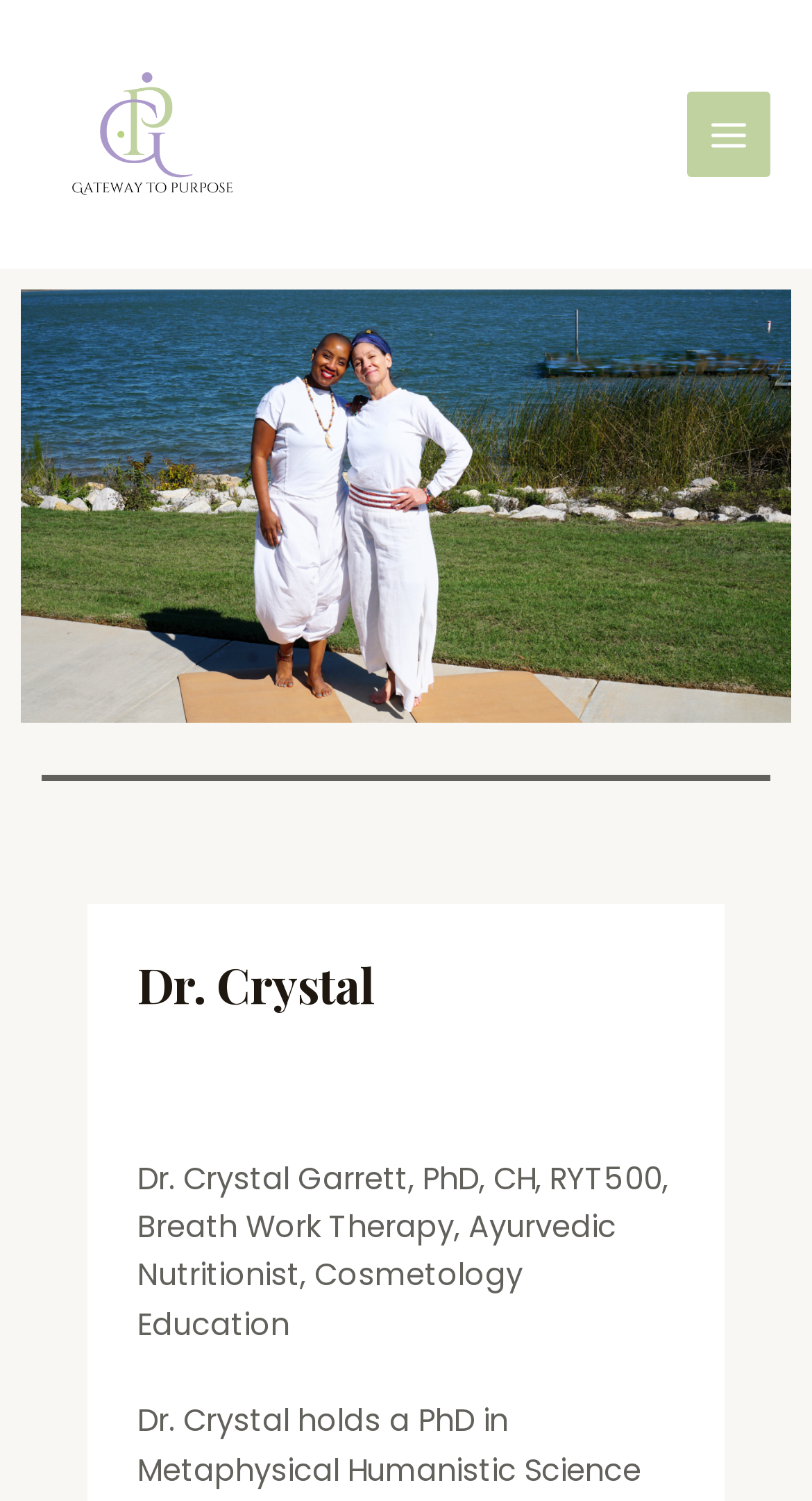What is the color of the background?
Answer the question with a single word or phrase, referring to the image.

Unknown